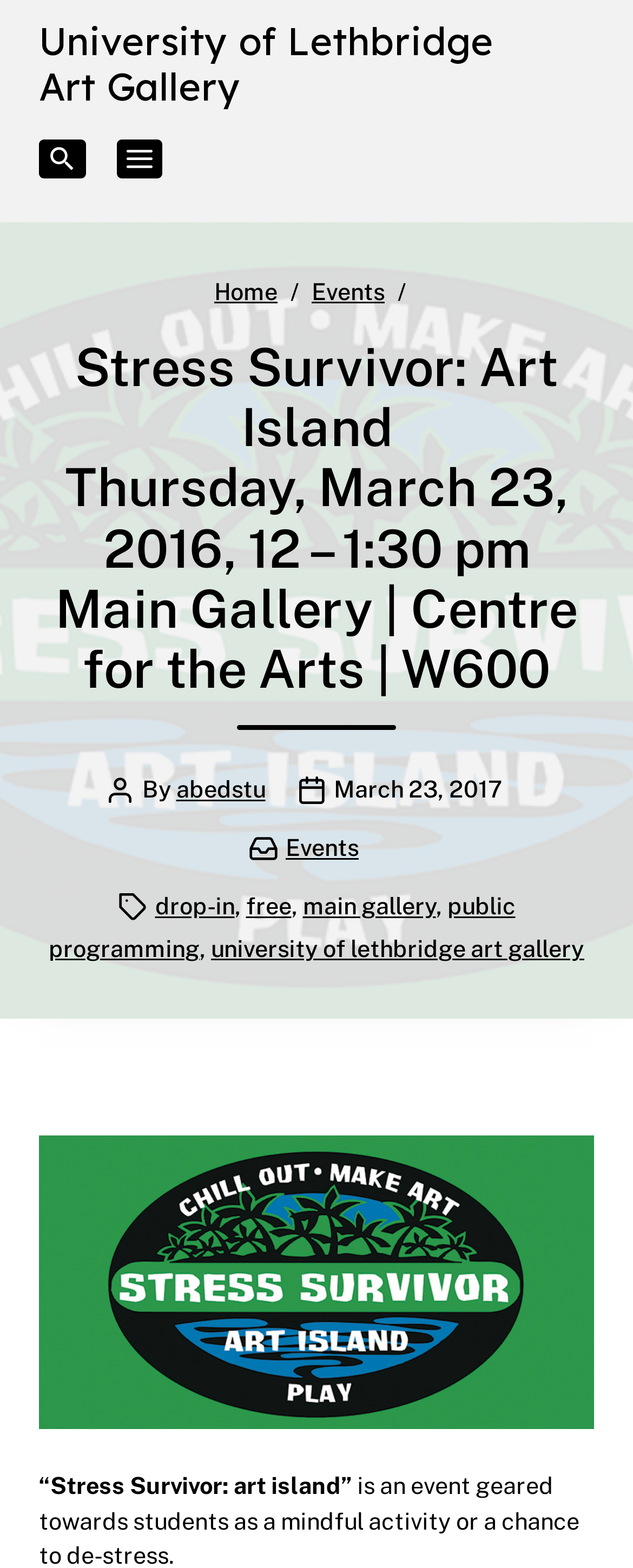Please extract the title of the webpage.

Stress Survivor: Art Island
Thursday, March 23, 2016, 12 – 1:30 pm
Main Gallery | Centre for the Arts | W600